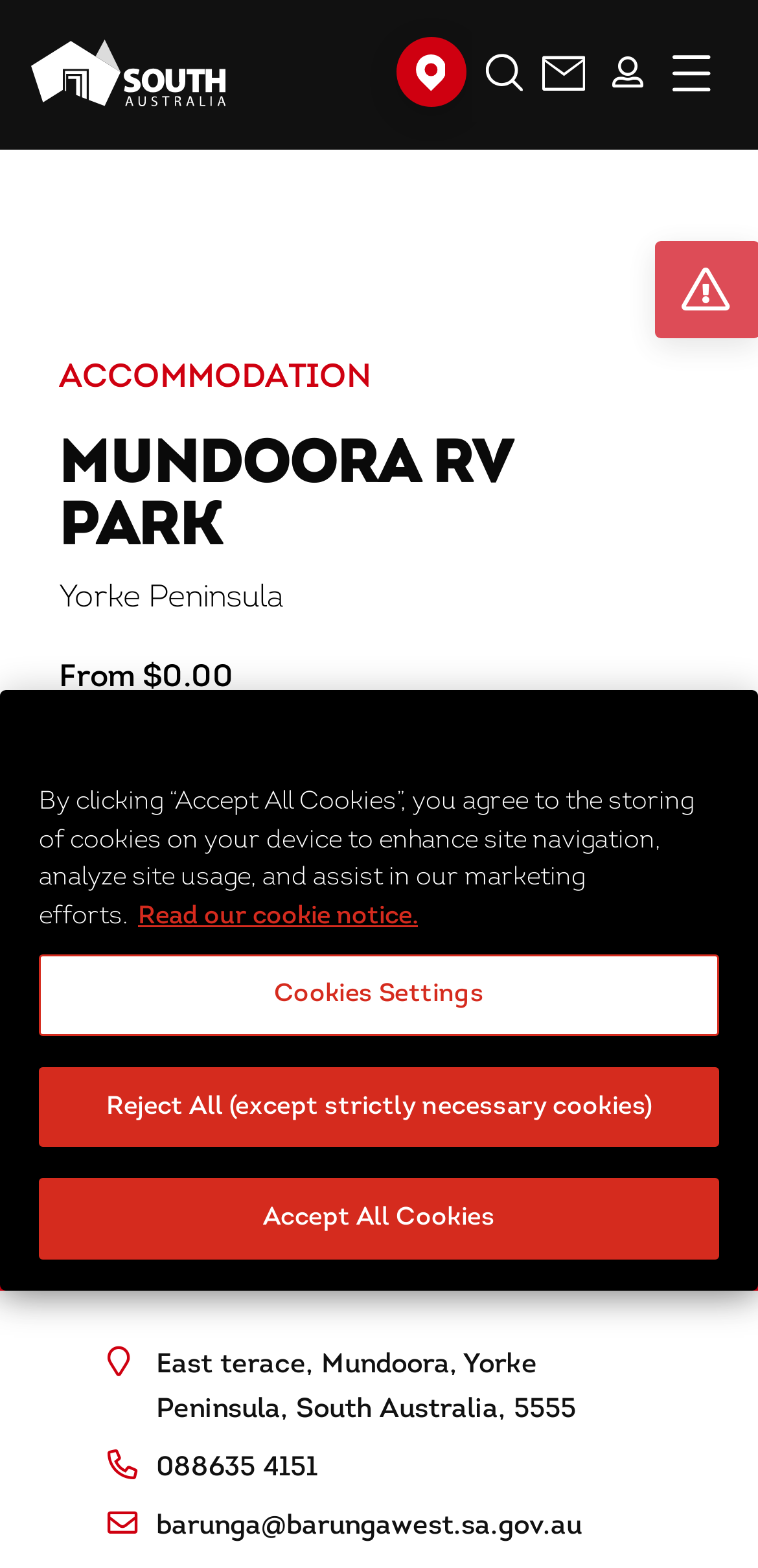Locate the bounding box coordinates of the element's region that should be clicked to carry out the following instruction: "View Mundoora RV Park details". The coordinates need to be four float numbers between 0 and 1, i.e., [left, top, right, bottom].

[0.088, 0.553, 0.912, 0.816]